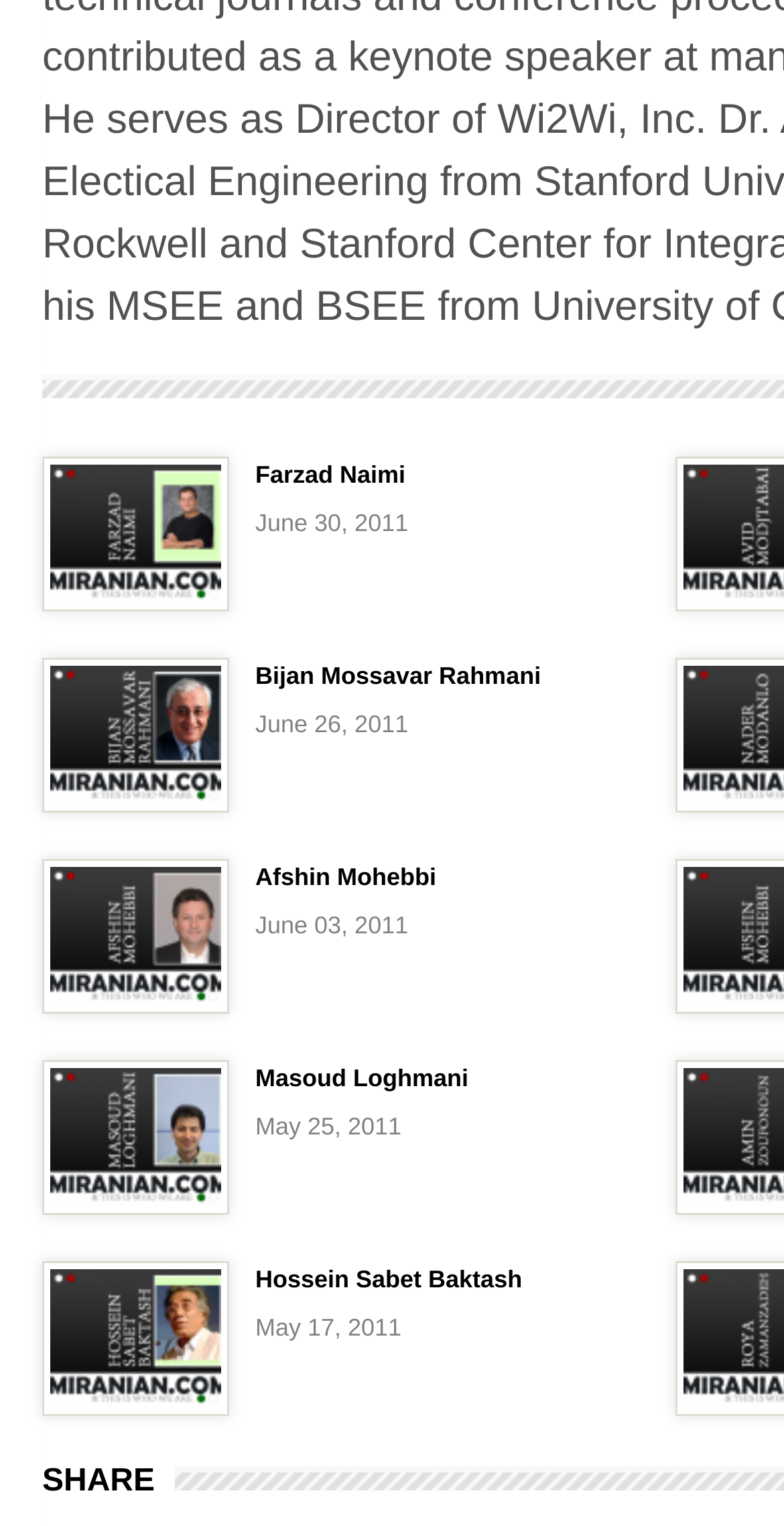What is the name of the person listed second?
Based on the image, give a concise answer in the form of a single word or short phrase.

Bijan Mossavar Rahmani